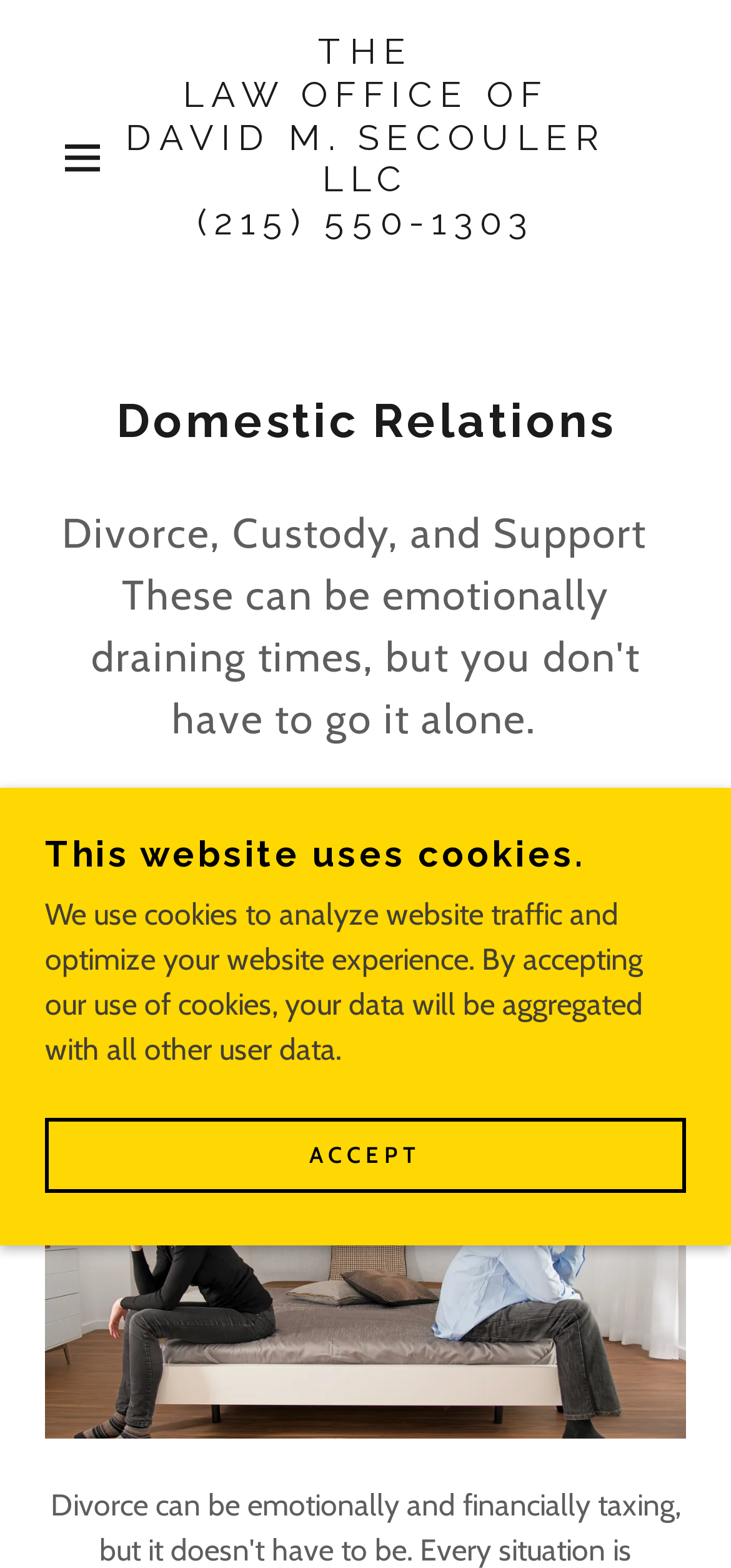Identify the bounding box for the UI element that is described as follows: "aria-label="Hamburger Site Navigation Icon"".

[0.062, 0.077, 0.094, 0.125]